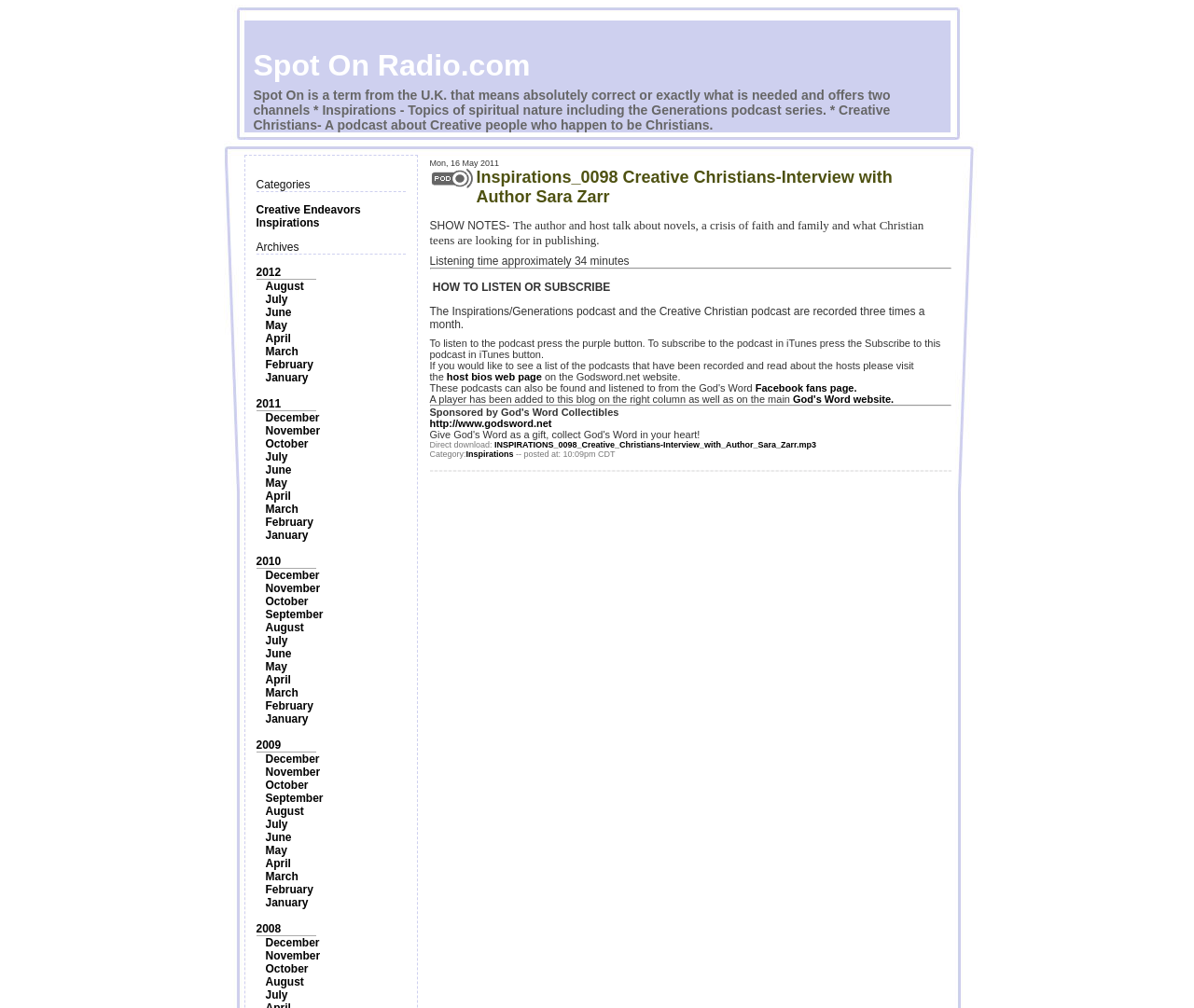Determine the bounding box coordinates for the HTML element mentioned in the following description: "God's Word website.". The coordinates should be a list of four floats ranging from 0 to 1, represented as [left, top, right, bottom].

[0.664, 0.39, 0.749, 0.401]